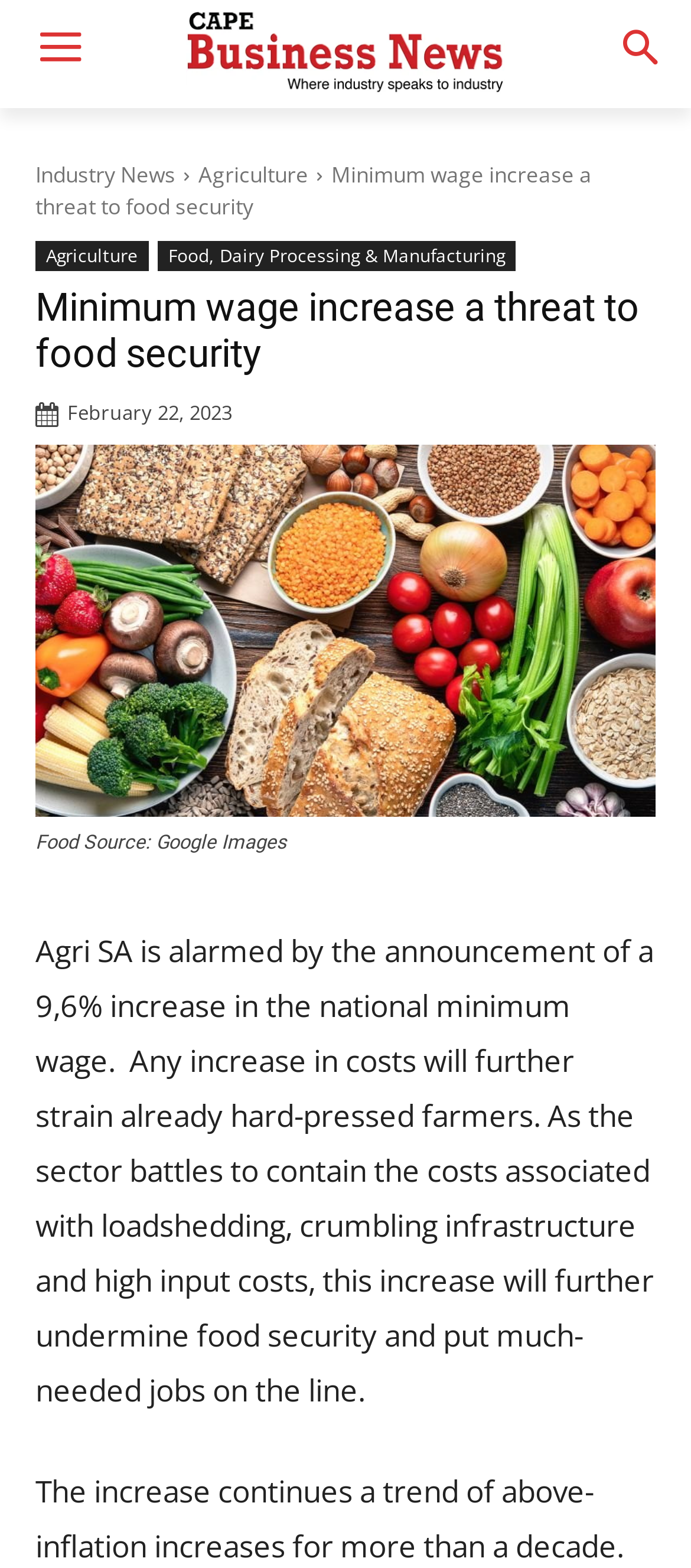Please extract and provide the main headline of the webpage.

Minimum wage increase a threat to food security